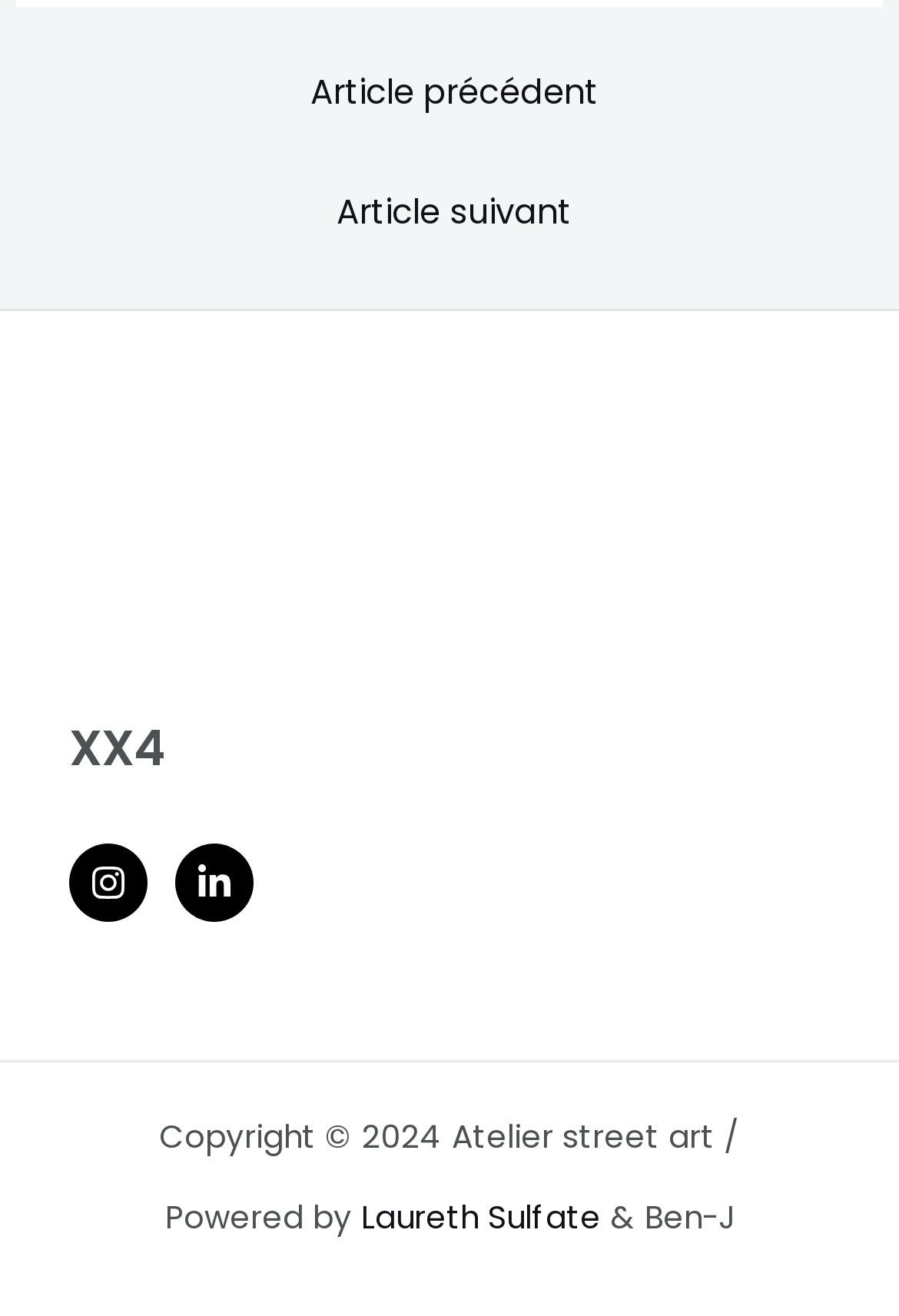Determine the bounding box for the UI element that matches this description: "Laureth Sulfate".

[0.401, 0.909, 0.668, 0.942]